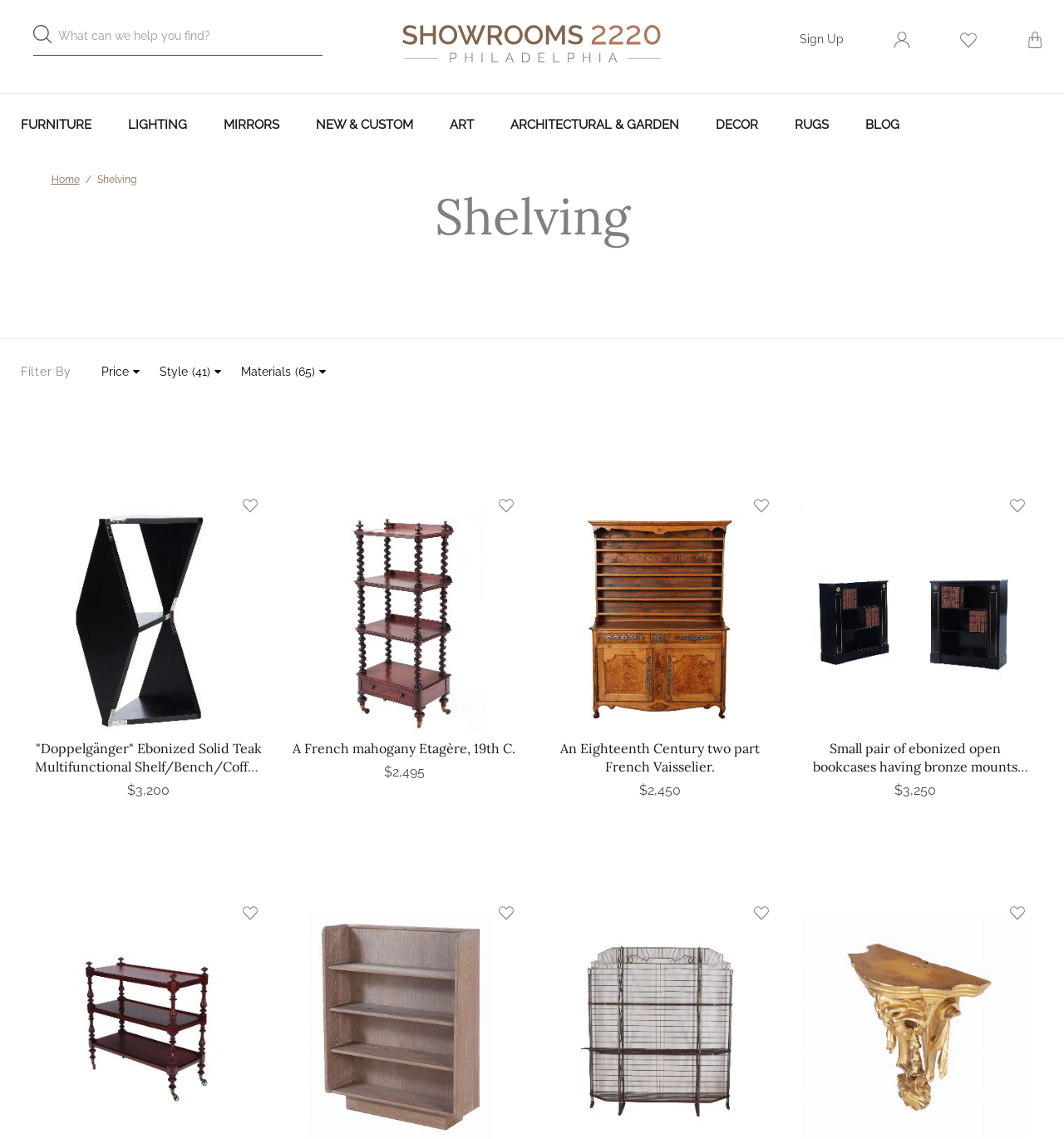Find and provide the bounding box coordinates for the UI element described with: "Architectural & Garden".

[0.48, 0.082, 0.638, 0.136]